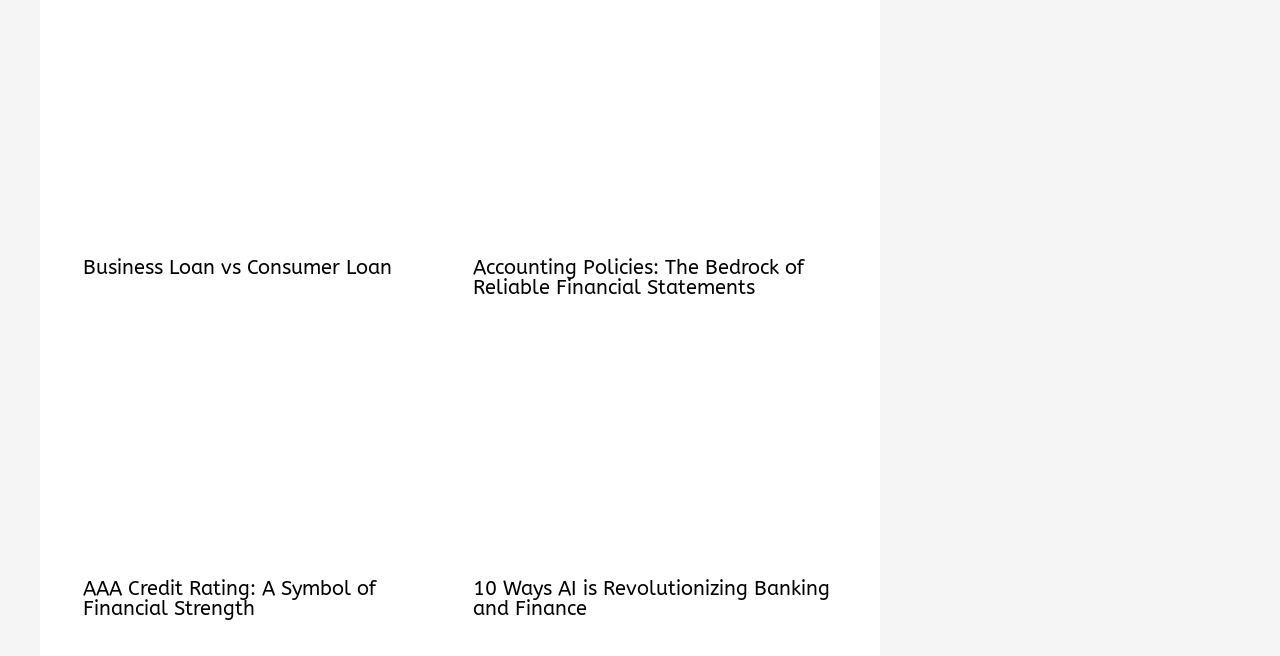Pinpoint the bounding box coordinates of the clickable area needed to execute the instruction: "Read more about Business Loan vs Consumer Loan". The coordinates should be specified as four float numbers between 0 and 1, i.e., [left, top, right, bottom].

[0.064, 0.588, 0.35, 0.619]